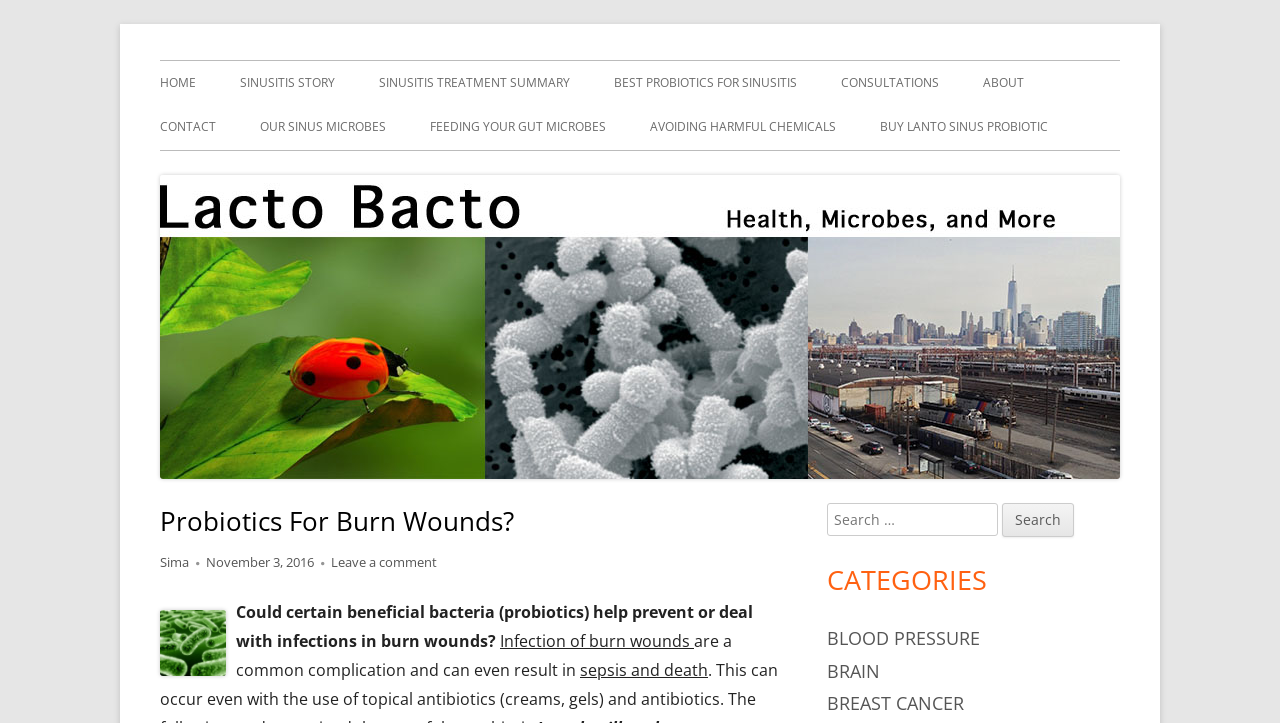Pinpoint the bounding box coordinates of the clickable area necessary to execute the following instruction: "Click on the 'HOME' link". The coordinates should be given as four float numbers between 0 and 1, namely [left, top, right, bottom].

[0.125, 0.084, 0.153, 0.146]